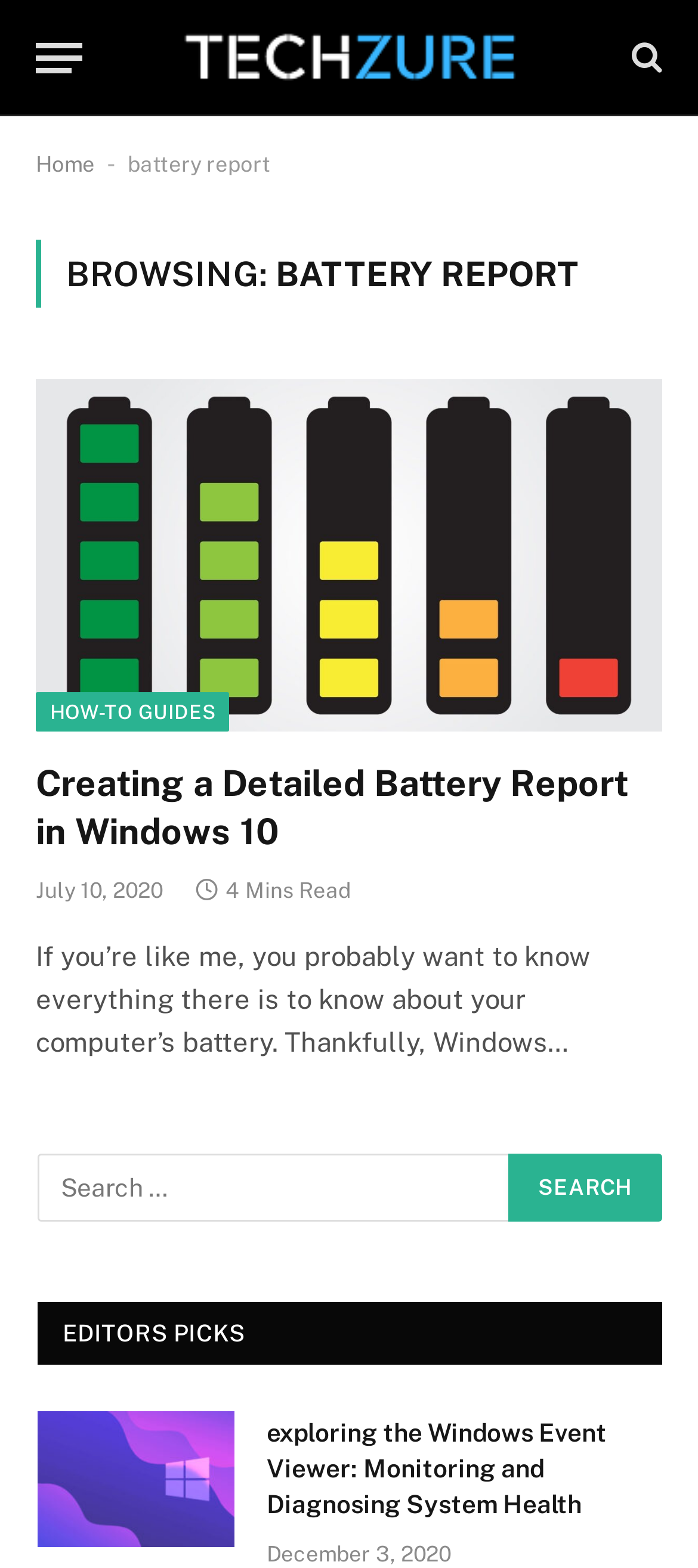Pinpoint the bounding box coordinates of the element to be clicked to execute the instruction: "Search for something".

[0.054, 0.735, 0.733, 0.779]